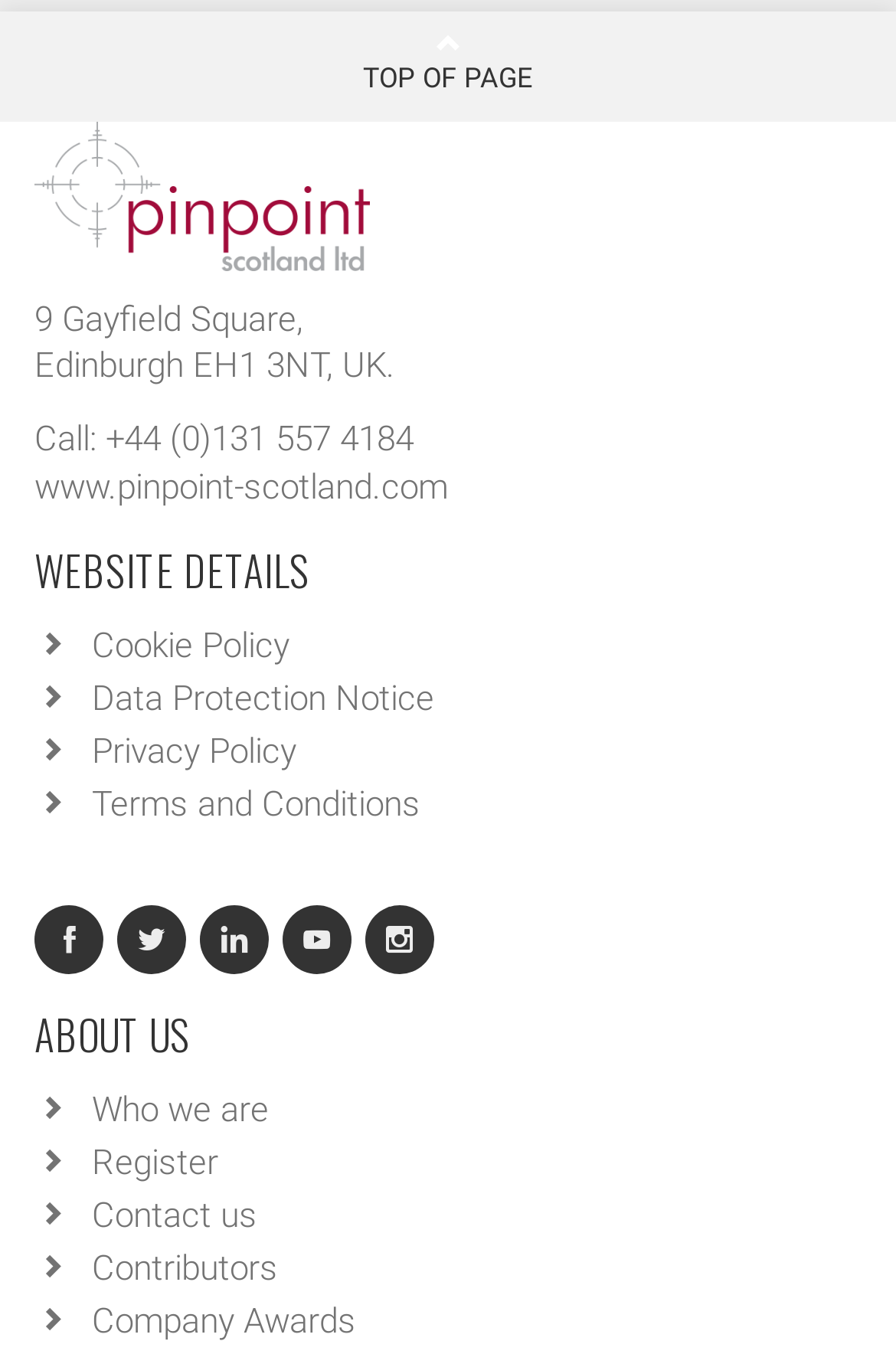Please determine the bounding box coordinates for the UI element described as: "Cookie Policy".

[0.103, 0.462, 0.323, 0.493]